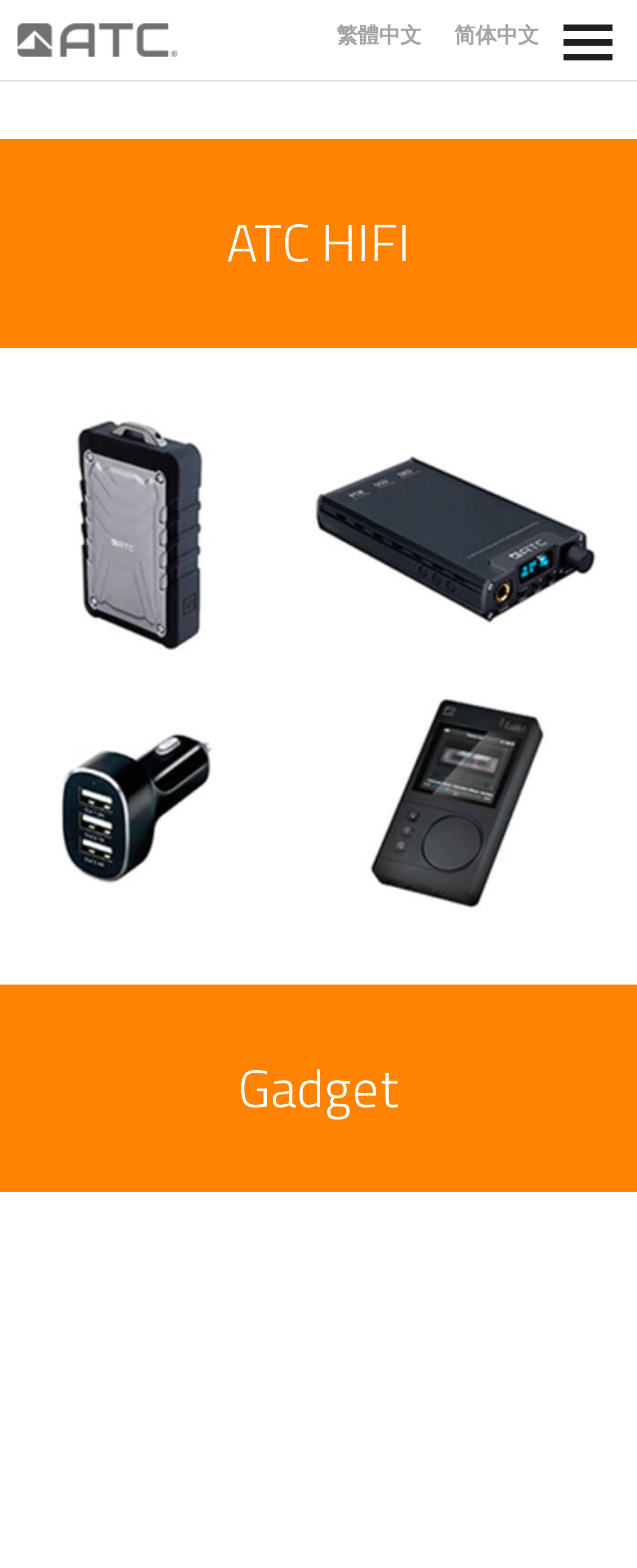Offer a meticulous description of the webpage's structure and content.

The webpage is titled "Products – ATC" and appears to be a product catalog or showcase. At the top right corner, there are two language selection links, "繁體中文" and "简体中文", which suggest that the website is multilingual. 

To the left of the language selection links, there is a small image, likely a logo or icon. On the top right edge, there is another link with no text description, possibly a login or account link.

Below the top section, there is a prominent link "ATC HIFI" that takes center stage, indicating that ATC HIFI might be a key product or brand. 

Underneath the "ATC HIFI" link, there is a large figure or banner that spans the entire width of the page, containing a link with no text description. This figure likely showcases a product or promotional image.

Finally, at the bottom of the page, there is a link "Gadget" that appears to be a category or product type.